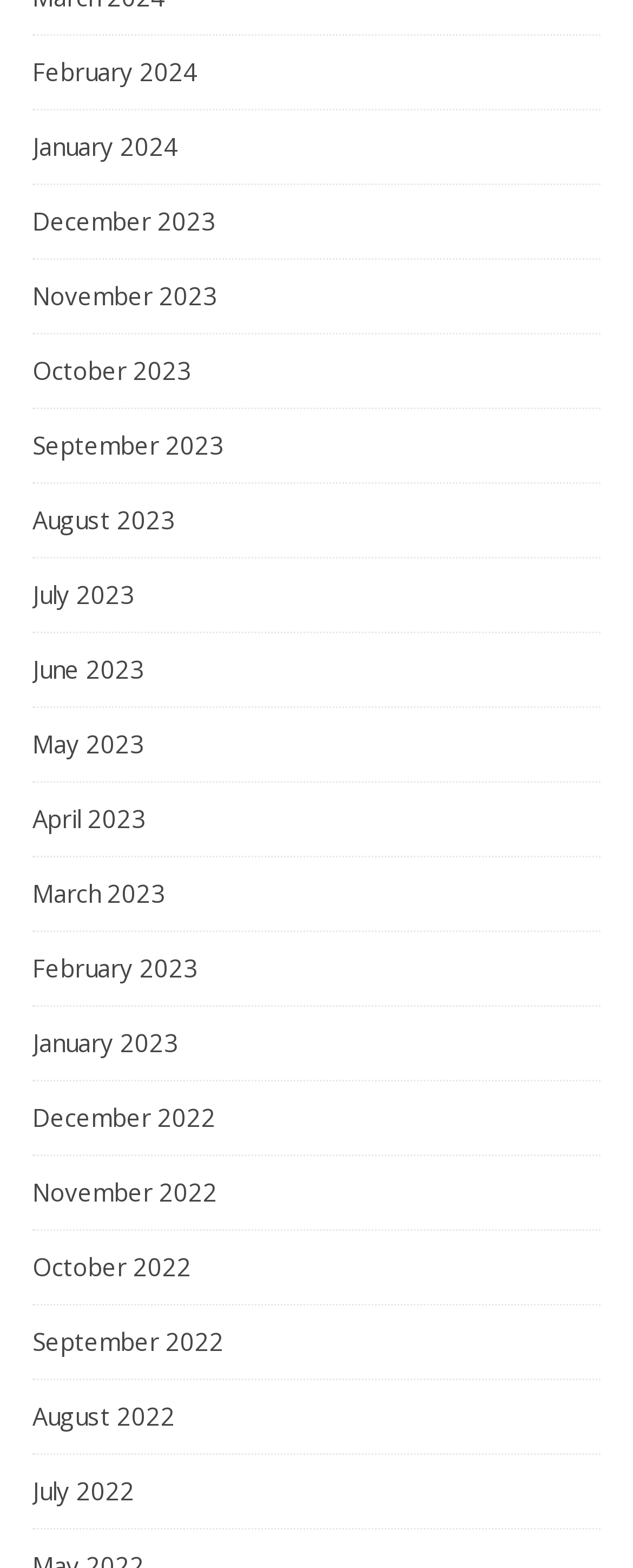Locate the bounding box coordinates of the clickable element to fulfill the following instruction: "browse December 2022". Provide the coordinates as four float numbers between 0 and 1 in the format [left, top, right, bottom].

[0.051, 0.69, 0.341, 0.737]